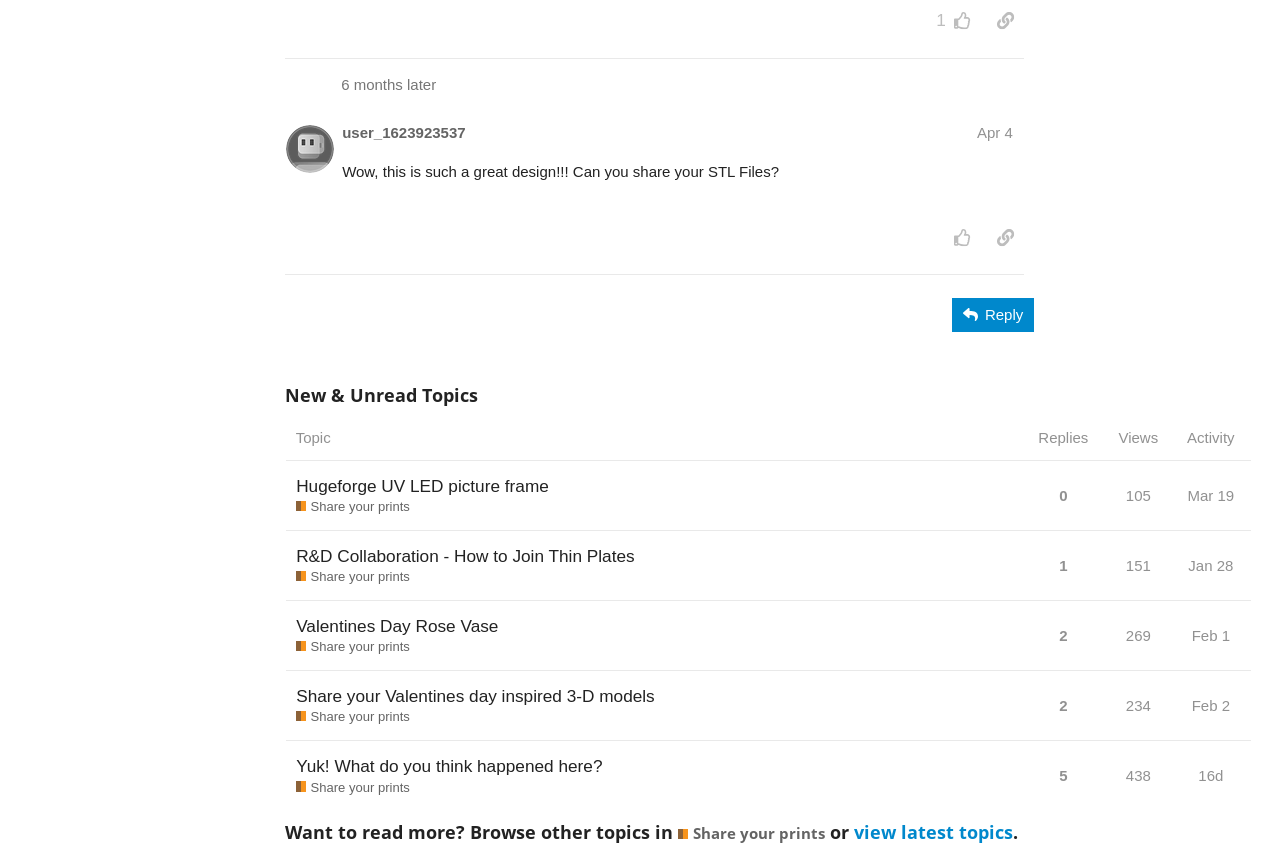Locate the bounding box of the user interface element based on this description: "Mar 19".

[0.924, 0.544, 0.968, 0.599]